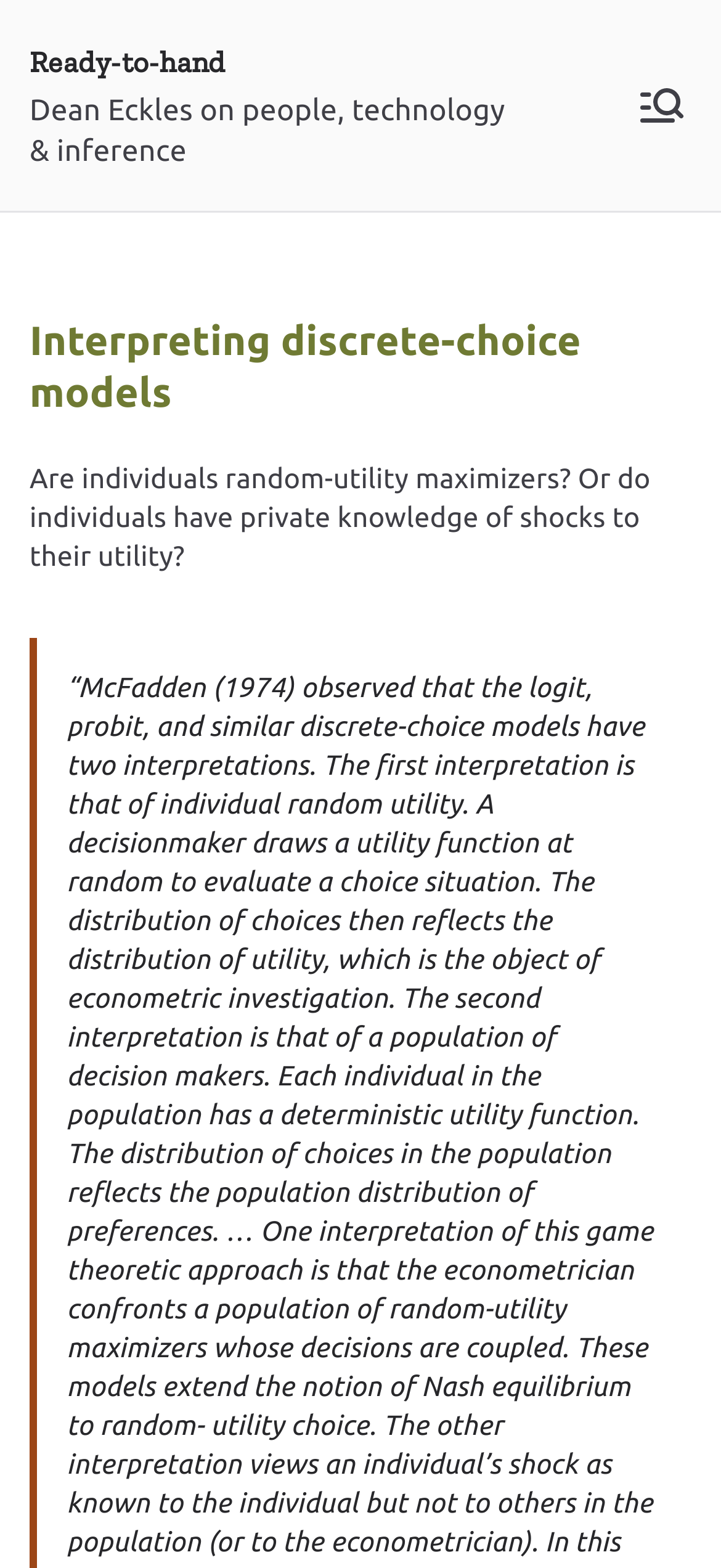Can you find and provide the main heading text of this webpage?

Interpreting discrete-choice models